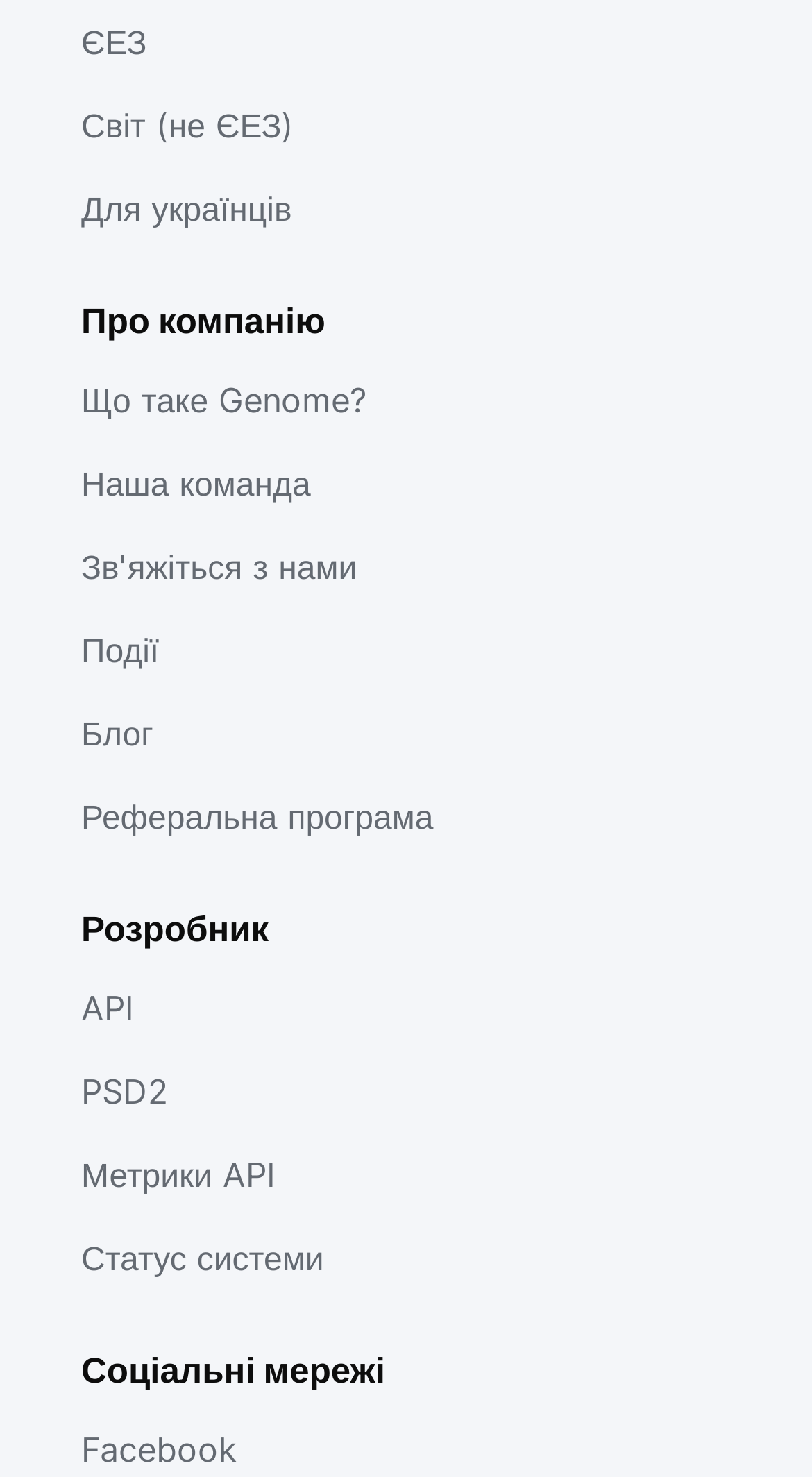Given the element description, predict the bounding box coordinates in the format (top-left x, top-left y, bottom-right x, bottom-right y). Make sure all values are between 0 and 1. Here is the element description: Блог

[0.1, 0.479, 0.189, 0.513]